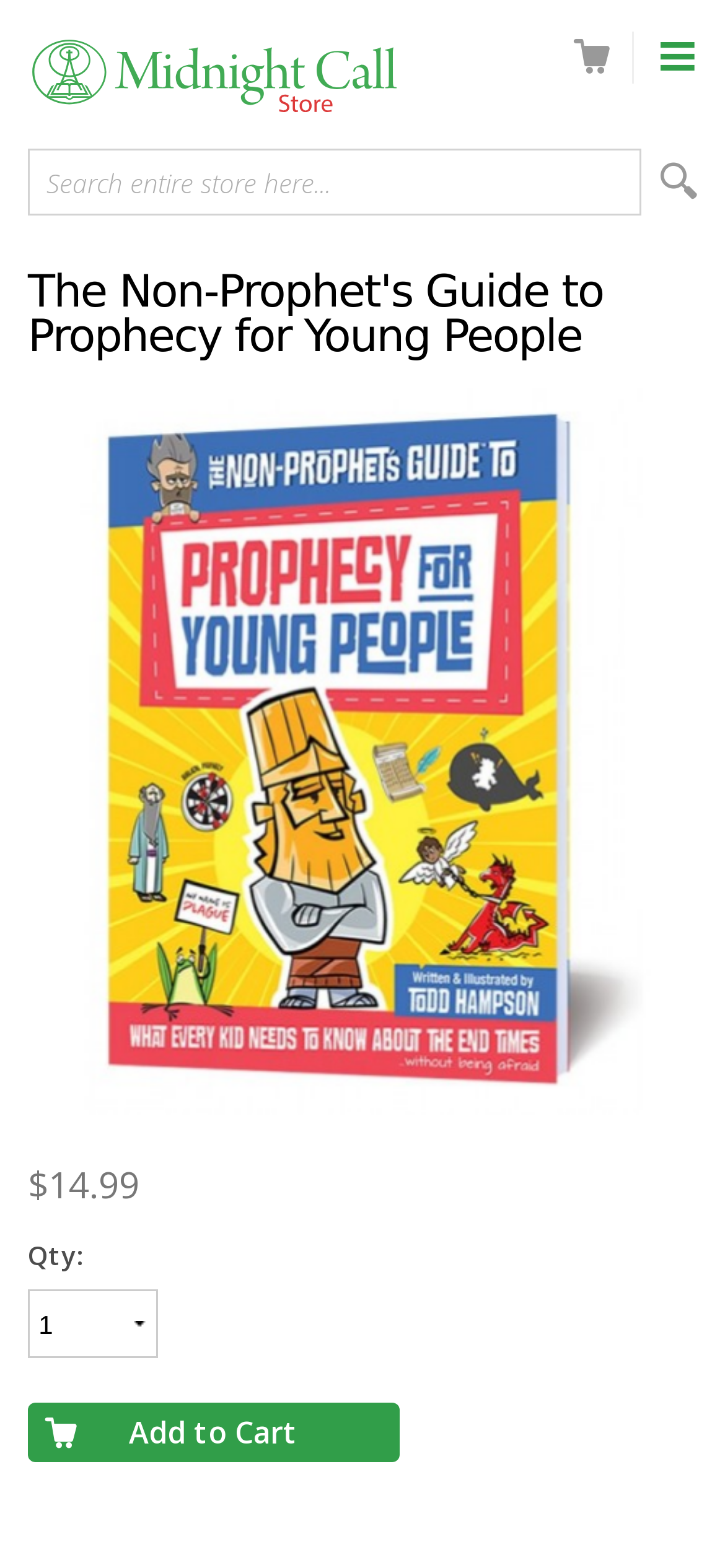Answer with a single word or phrase: 
What is the function of the button with the '' icon?

Add to Cart